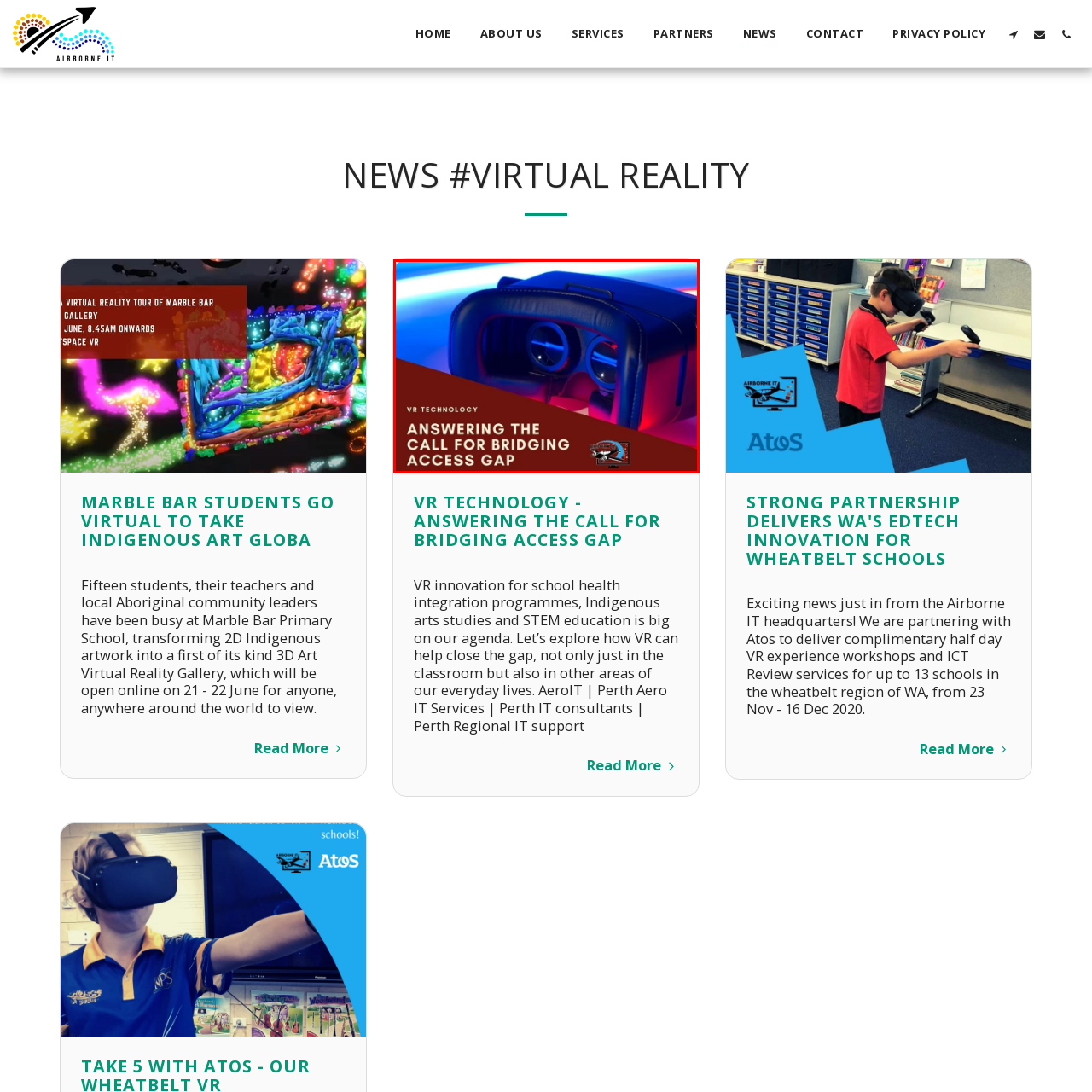Pay attention to the red boxed area, What is the color of the lighting in the backdrop? Provide a one-word or short phrase response.

Blue and red